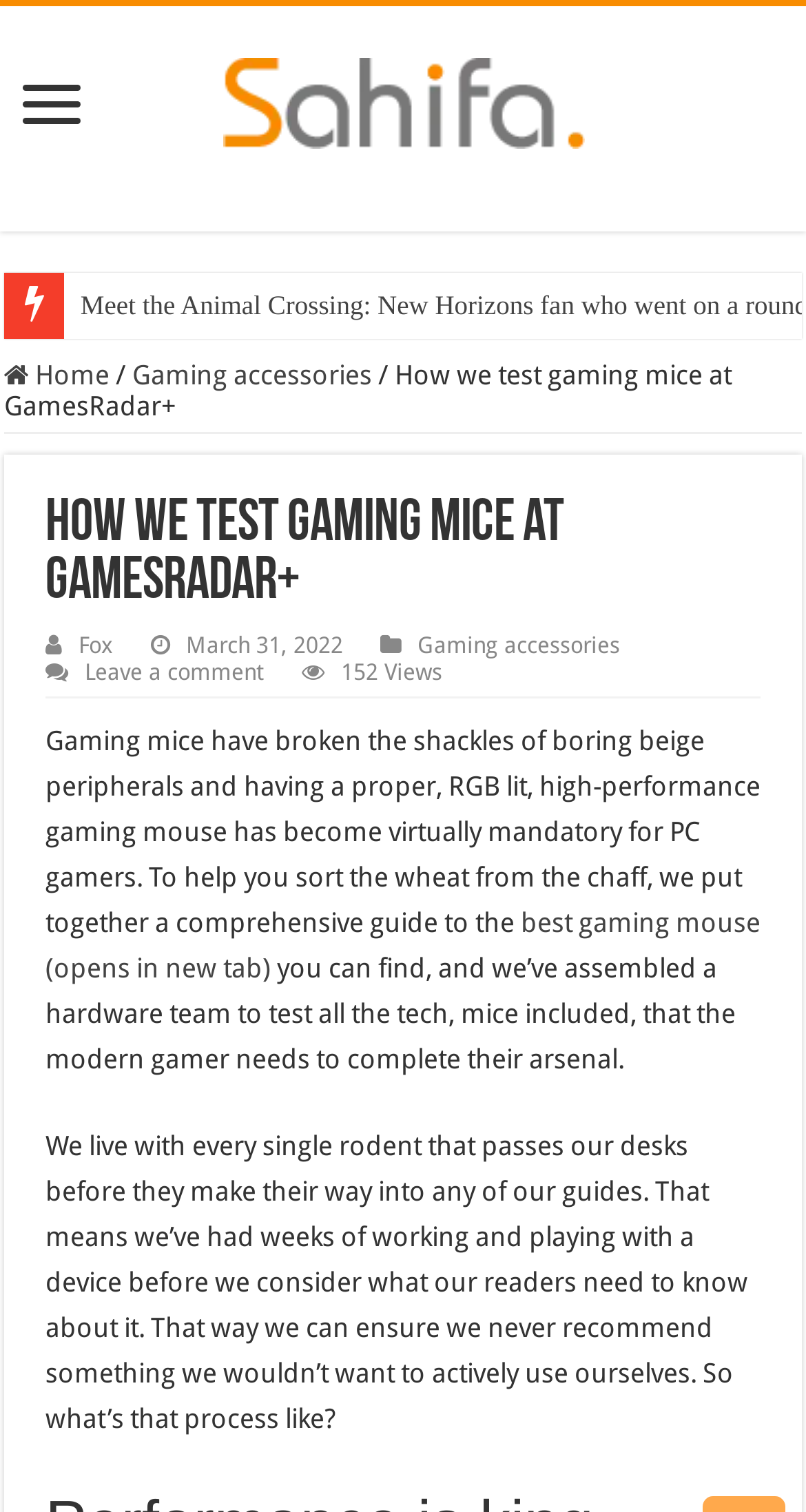Respond to the following query with just one word or a short phrase: 
What is the date of the article?

March 31, 2022